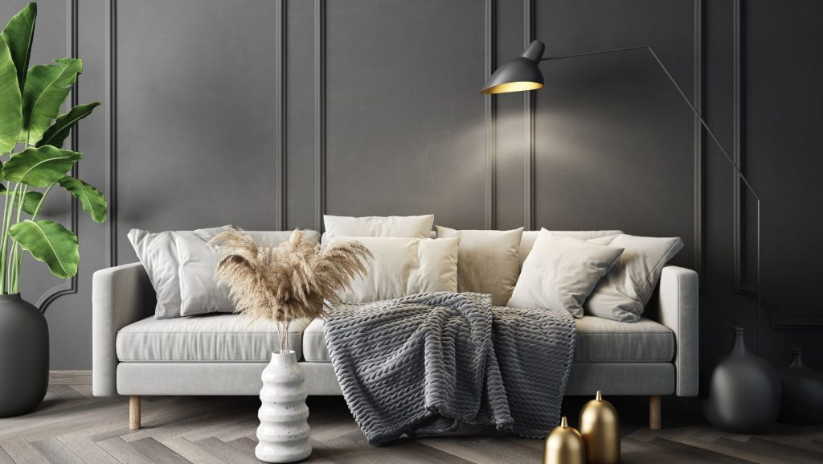Answer this question in one word or a short phrase: What material are the floor planks made of?

Wood